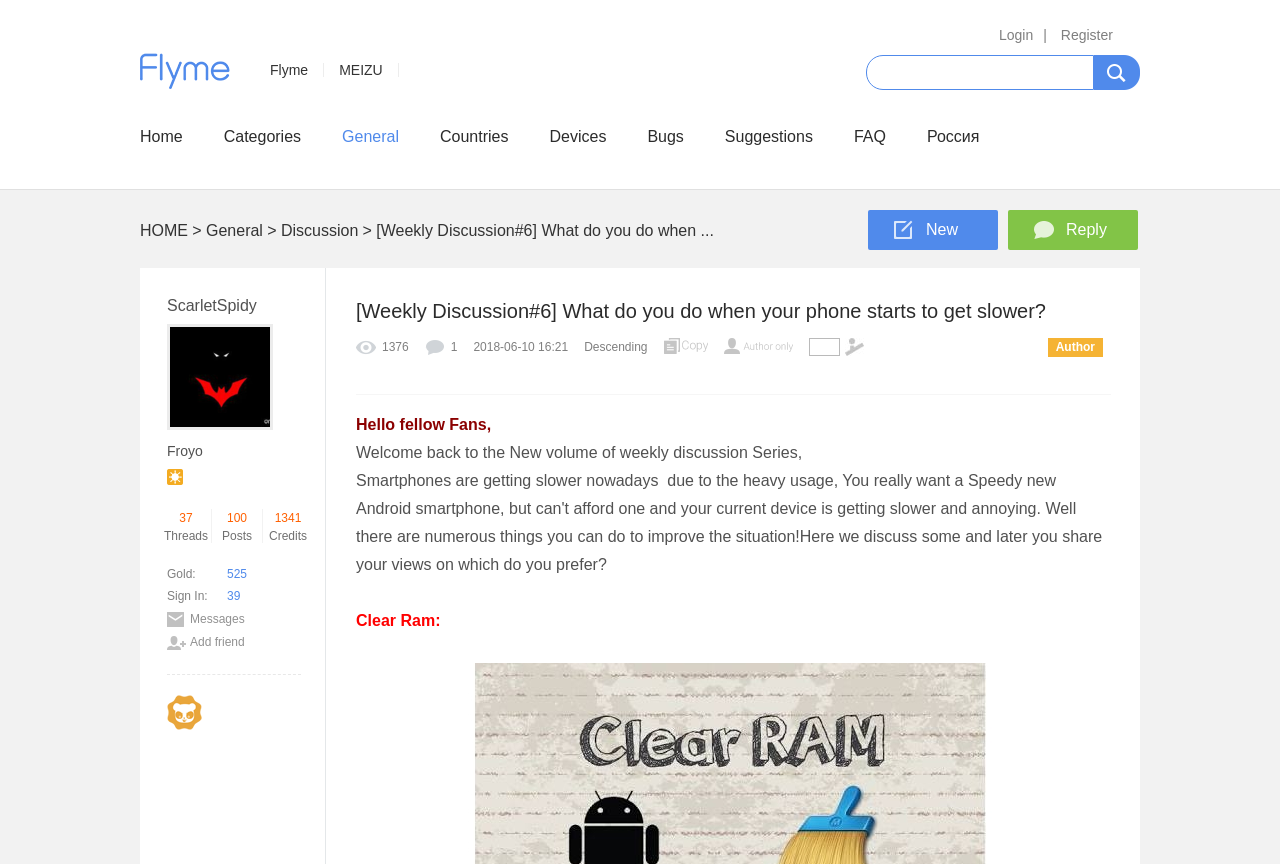Utilize the details in the image to give a detailed response to the question: What is the date and time when this discussion was posted?

I found the date and time by looking at the discussion thread and finding the text '2018-06-10 16:21' which indicates when this discussion was posted.